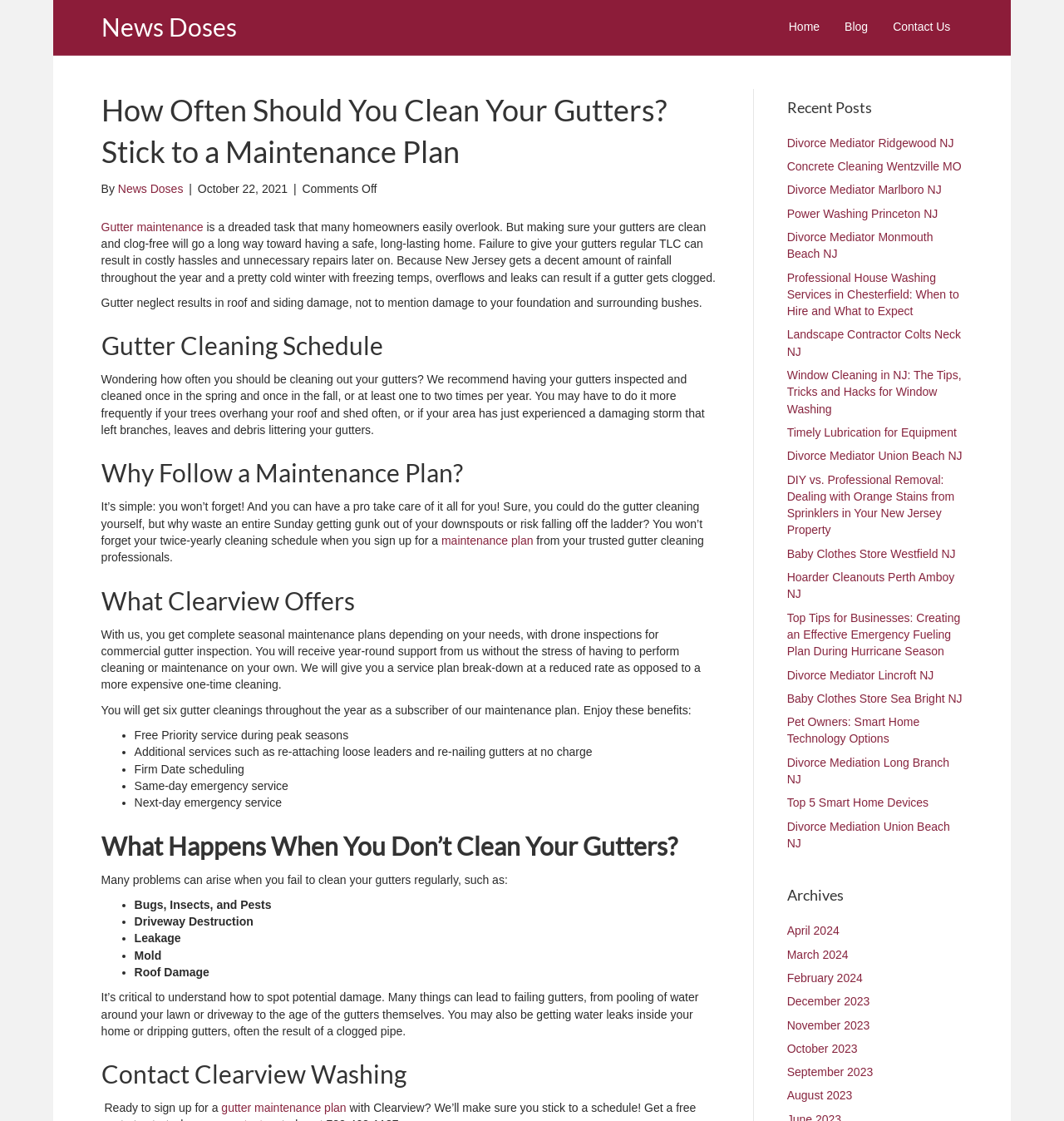Please identify the bounding box coordinates of the element on the webpage that should be clicked to follow this instruction: "Click on the 'Home' link". The bounding box coordinates should be given as four float numbers between 0 and 1, formatted as [left, top, right, bottom].

[0.729, 0.006, 0.782, 0.043]